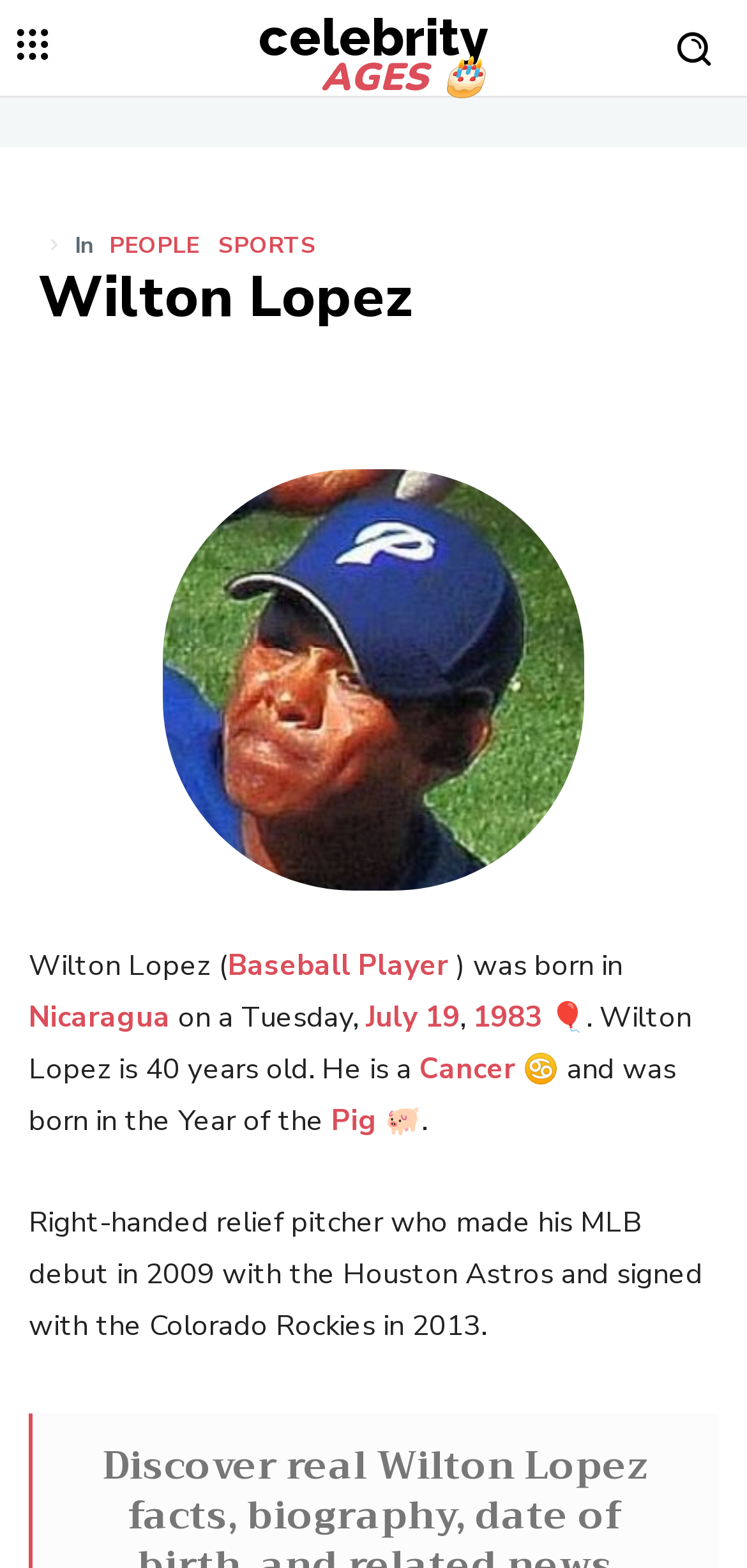What is Wilton Lopez's zodiac sign?
Give a one-word or short phrase answer based on the image.

Cancer